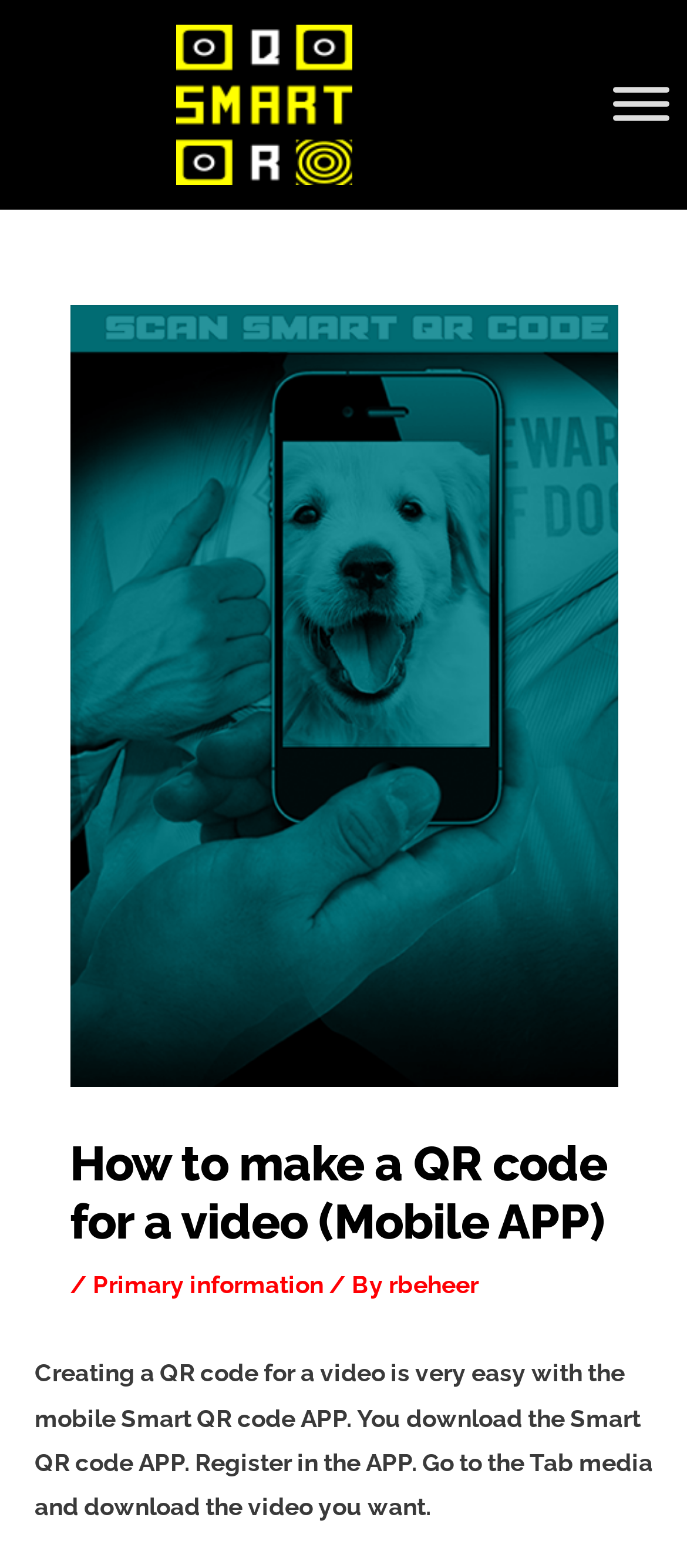Please respond to the question with a concise word or phrase:
What type of content is available in the 'Primary information' section?

Unknown